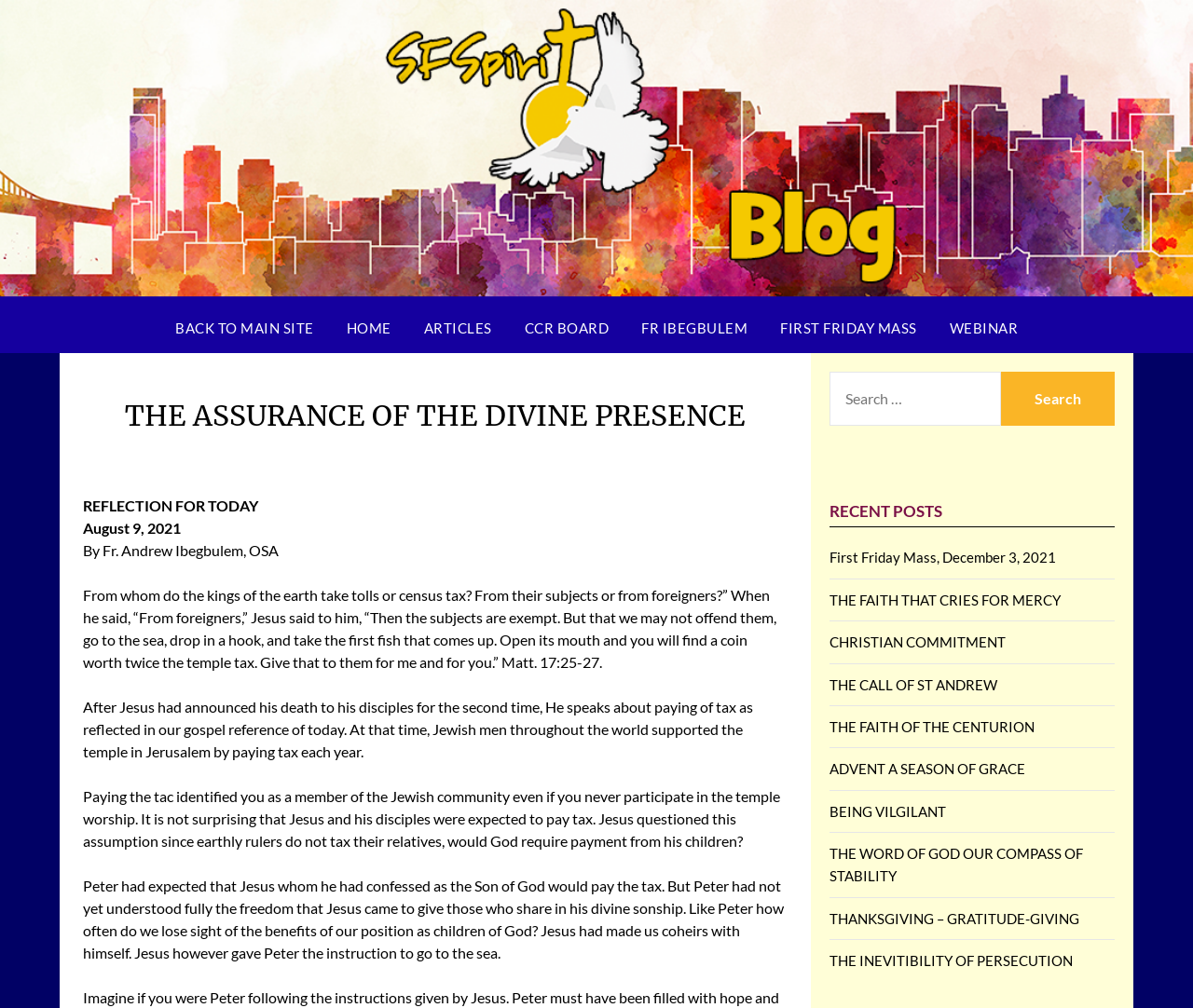Specify the bounding box coordinates of the area to click in order to follow the given instruction: "Search for a keyword."

[0.696, 0.369, 0.839, 0.423]